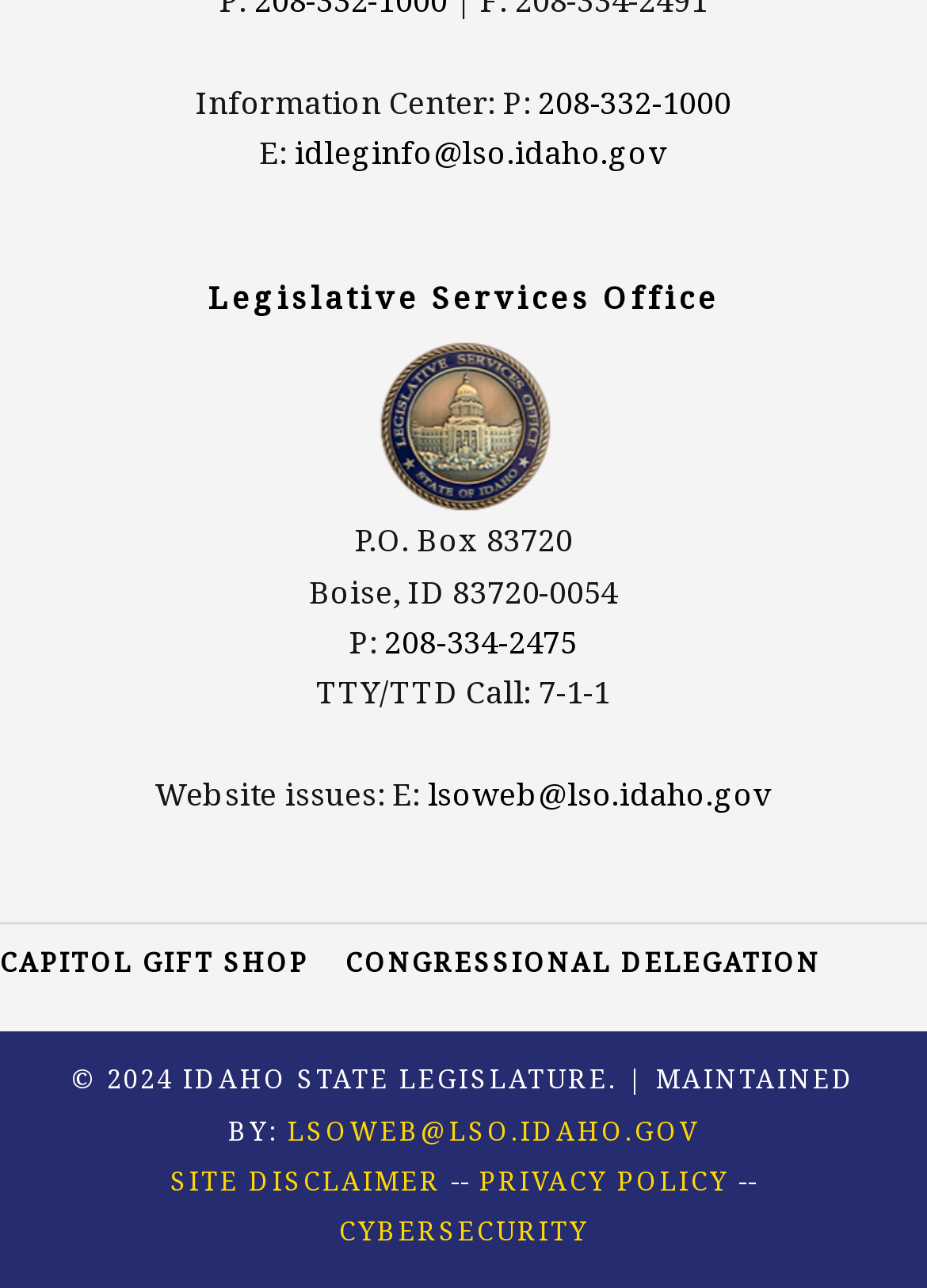Specify the bounding box coordinates of the area to click in order to follow the given instruction: "Visit the Capitol Gift Shop."

[0.0, 0.733, 0.333, 0.761]